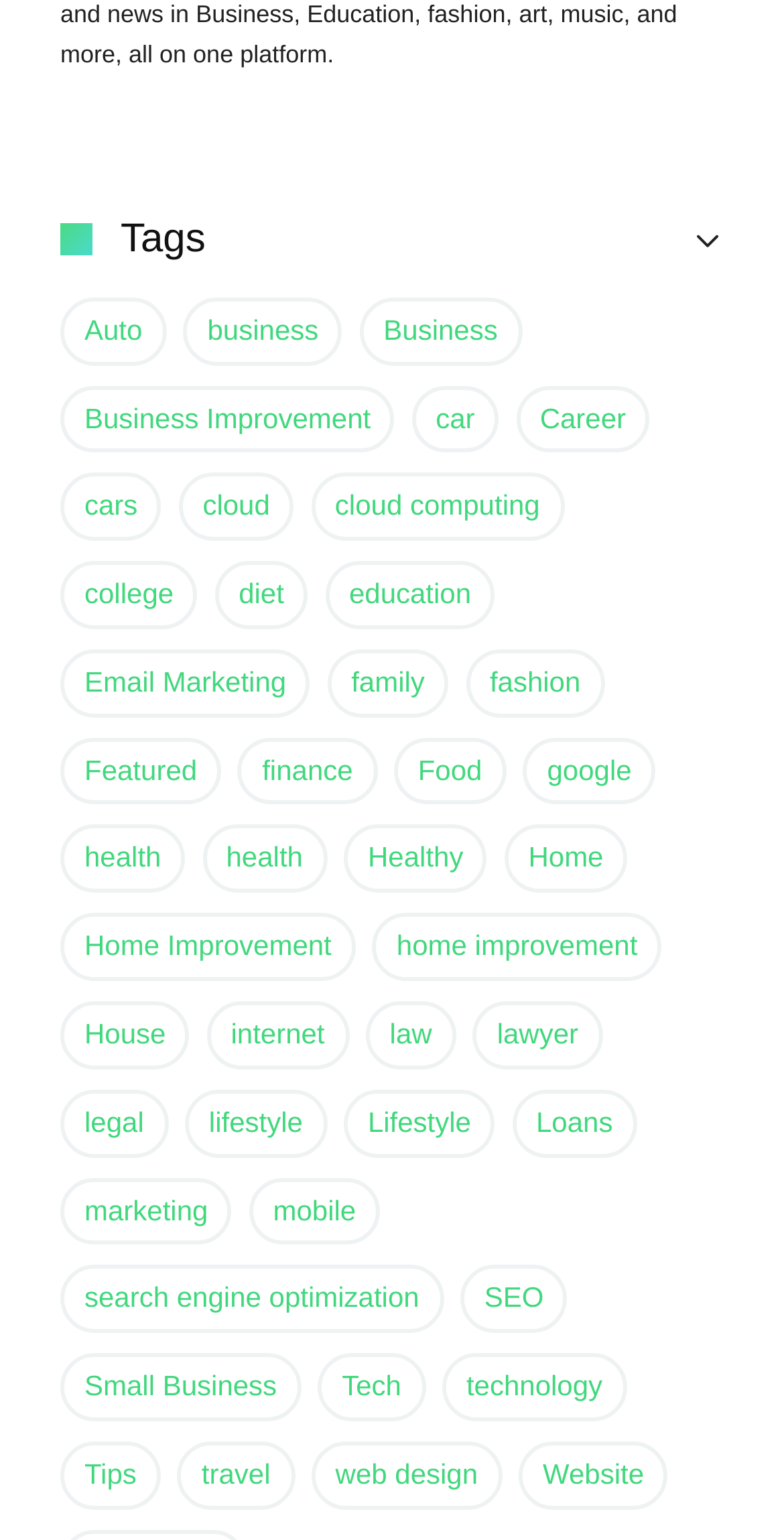Provide a brief response using a word or short phrase to this question:
What is the category that appears first on the webpage?

Auto